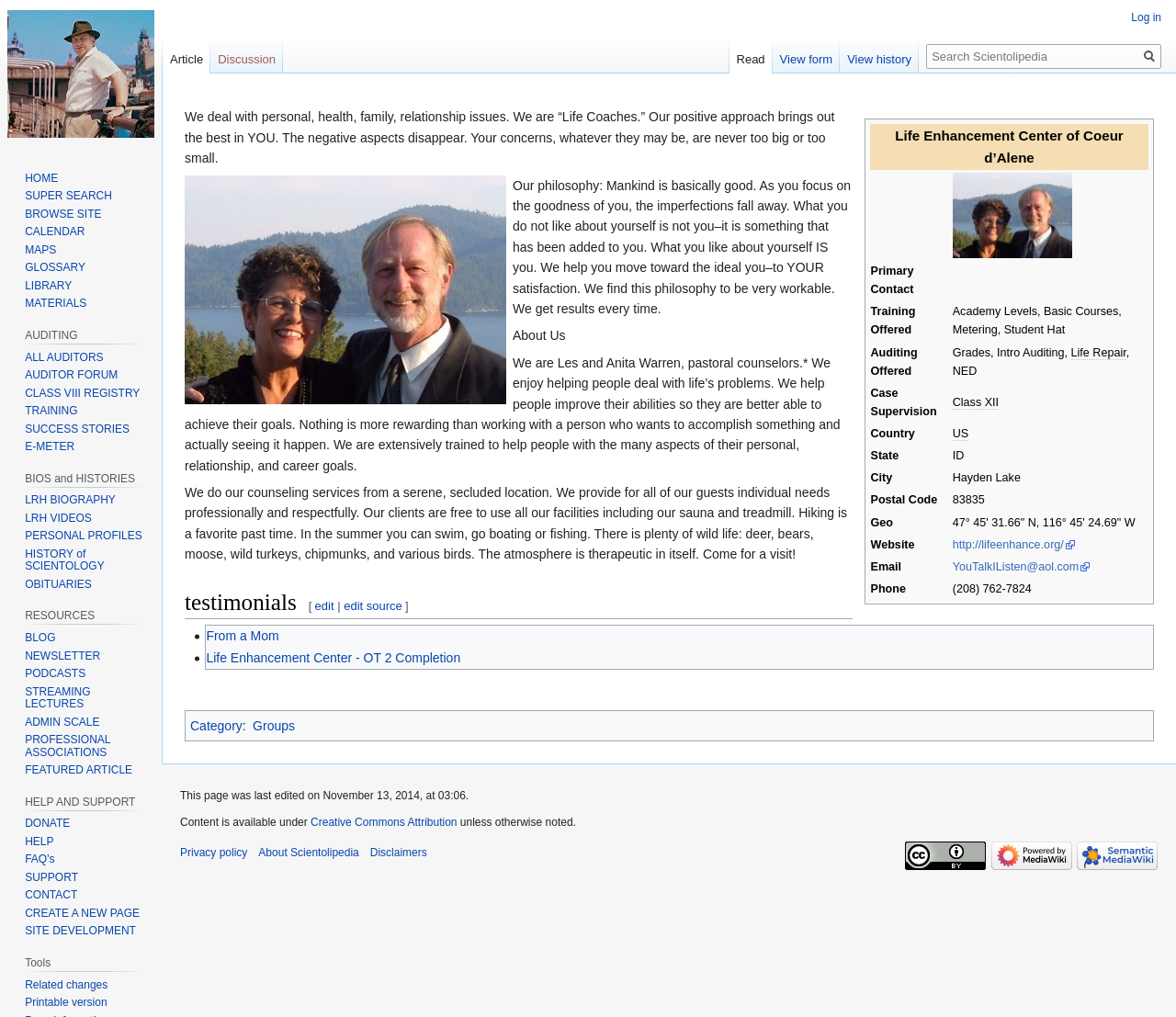Find the bounding box coordinates for the HTML element described in this sentence: "Read". Provide the coordinates as four float numbers between 0 and 1, in the format [left, top, right, bottom].

[0.62, 0.036, 0.657, 0.072]